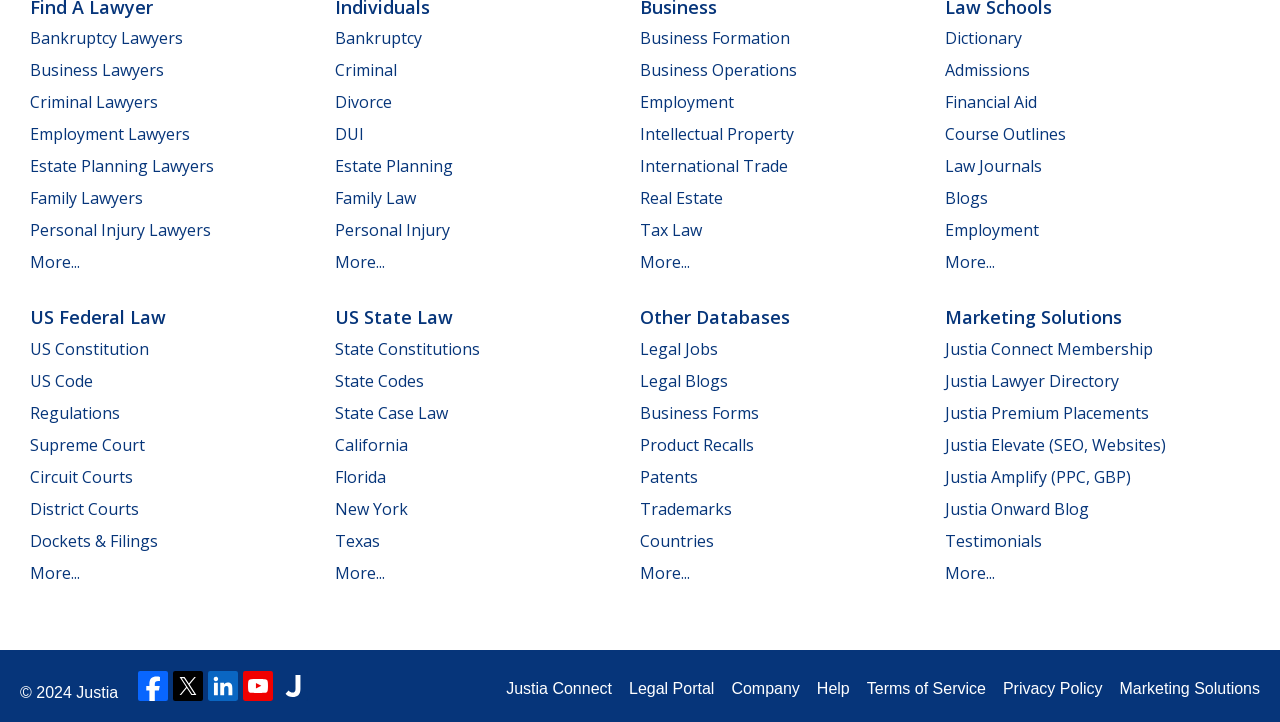Please identify the bounding box coordinates of the area that needs to be clicked to follow this instruction: "Explore Business Formation".

[0.5, 0.038, 0.617, 0.068]